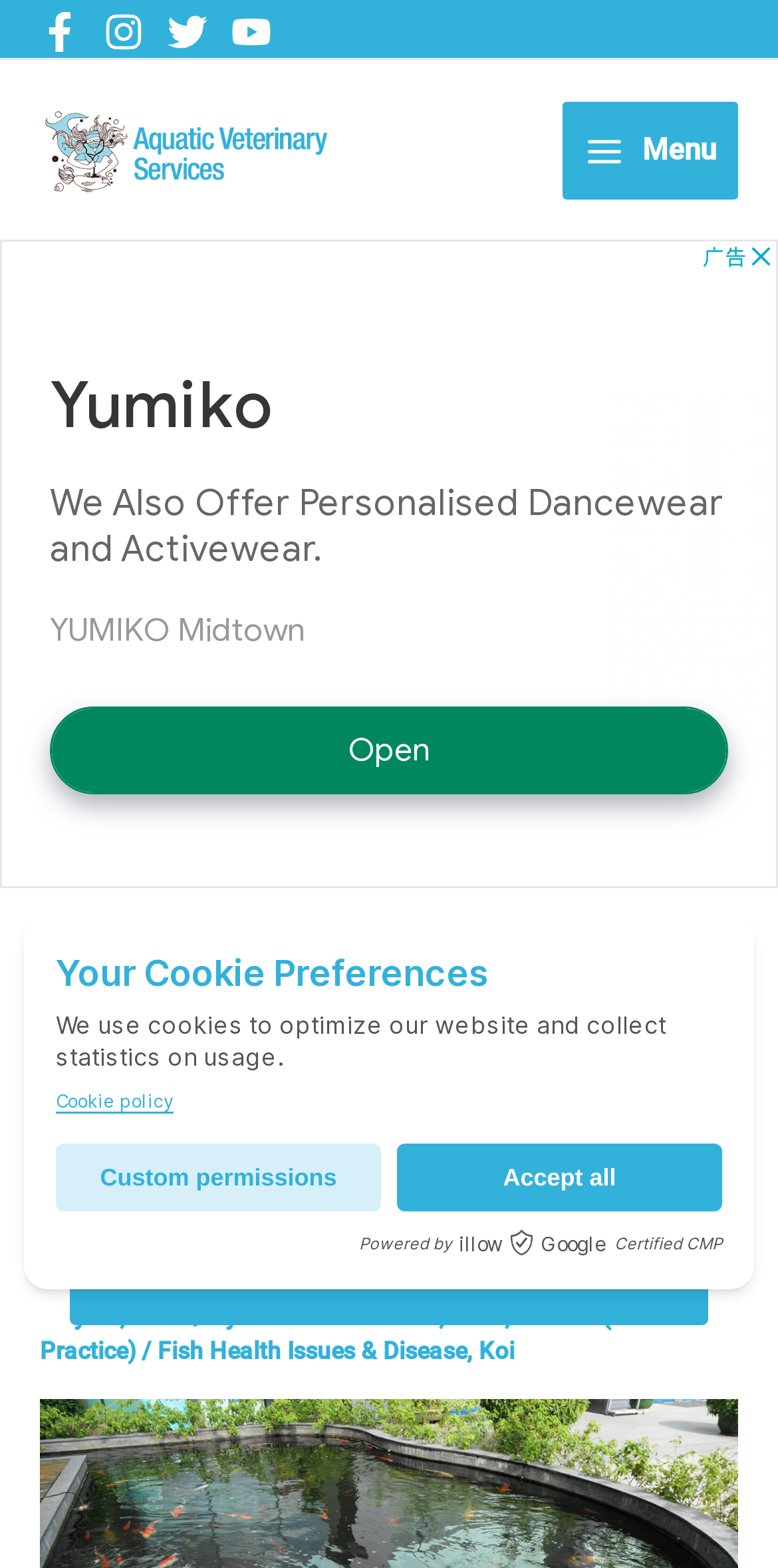Use one word or a short phrase to answer the question provided: 
What is the date of the article?

July 12, 2023